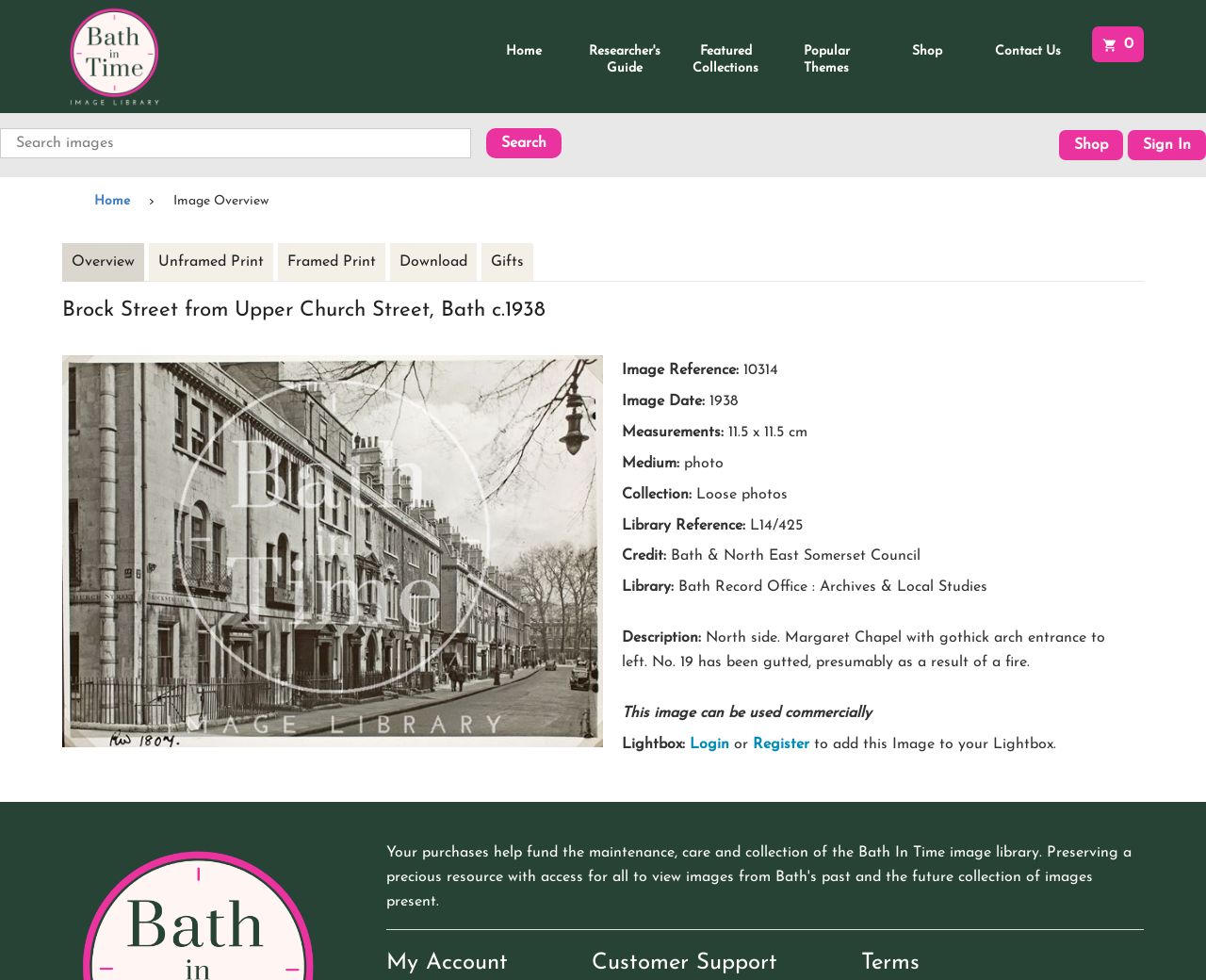Identify the bounding box coordinates of the clickable region to carry out the given instruction: "Go to Home".

[0.4, 0.019, 0.469, 0.106]